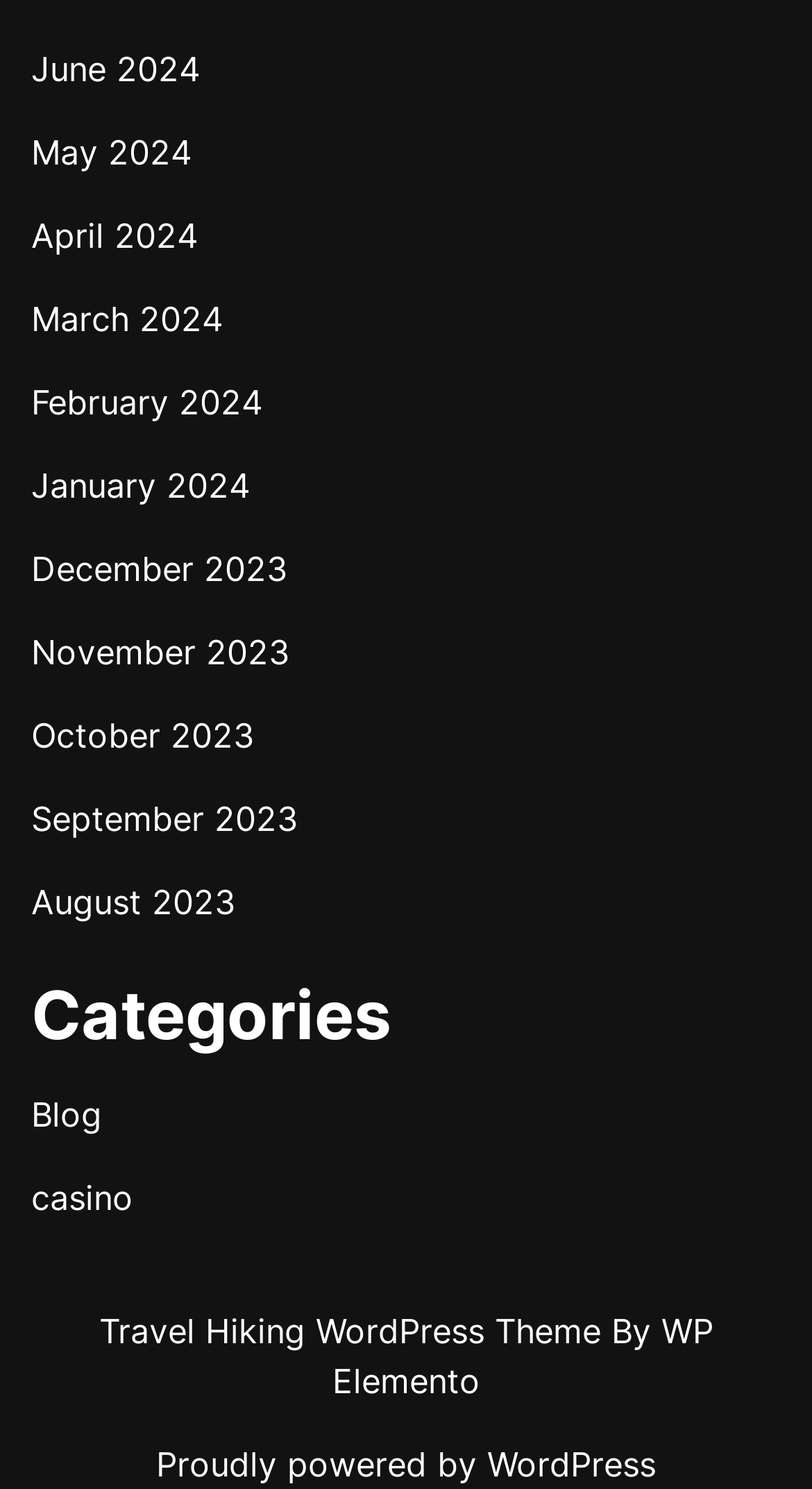Based on the description "casino", find the bounding box of the specified UI element.

[0.038, 0.791, 0.164, 0.819]